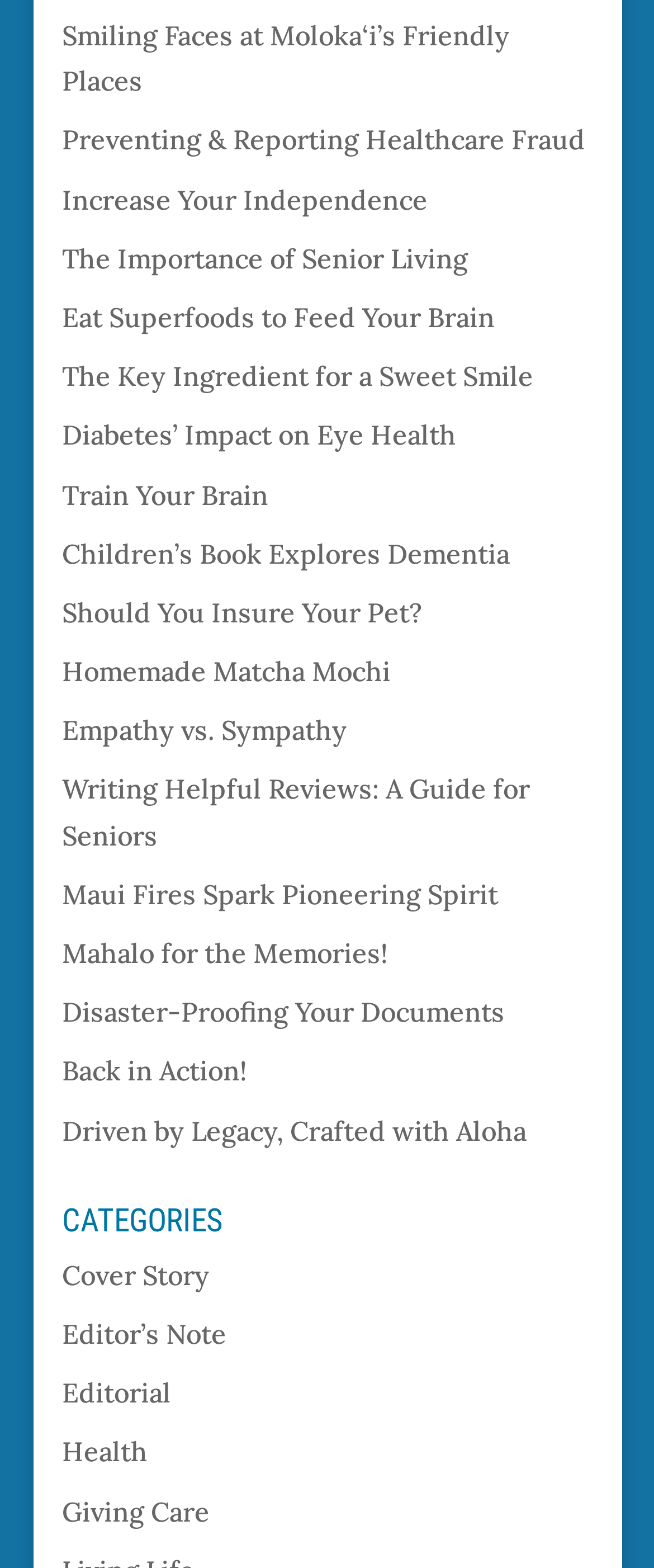Use a single word or phrase to answer the question:
What is the topic of the link 'Diabetes’ Impact on Eye Health'?

Health